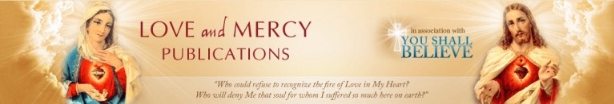What is the name of the organization in association with Love and Mercy Publications?
Please provide a comprehensive answer based on the information in the image.

The text 'in association with YOU SHALL BELIEVE' indicates a partnership with another organization, enhancing the collaborative nature of the publication.